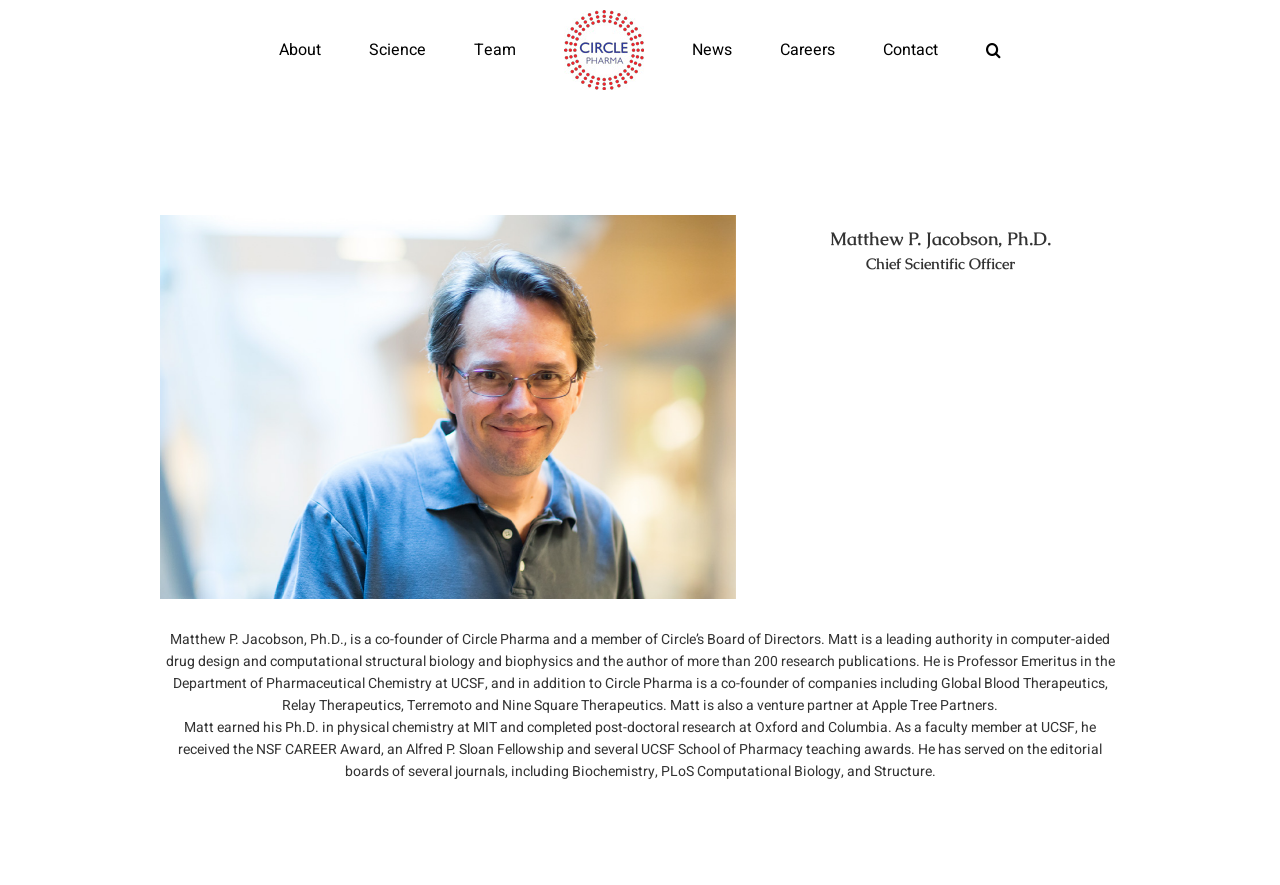What is the name of the department where Matthew P. Jacobson is Professor Emeritus?
Refer to the image and offer an in-depth and detailed answer to the question.

I found the answer by reading the first StaticText element that describes Matthew P. Jacobson's background. The text mentions that he is Professor Emeritus in the Department of Pharmaceutical Chemistry at UCSF.